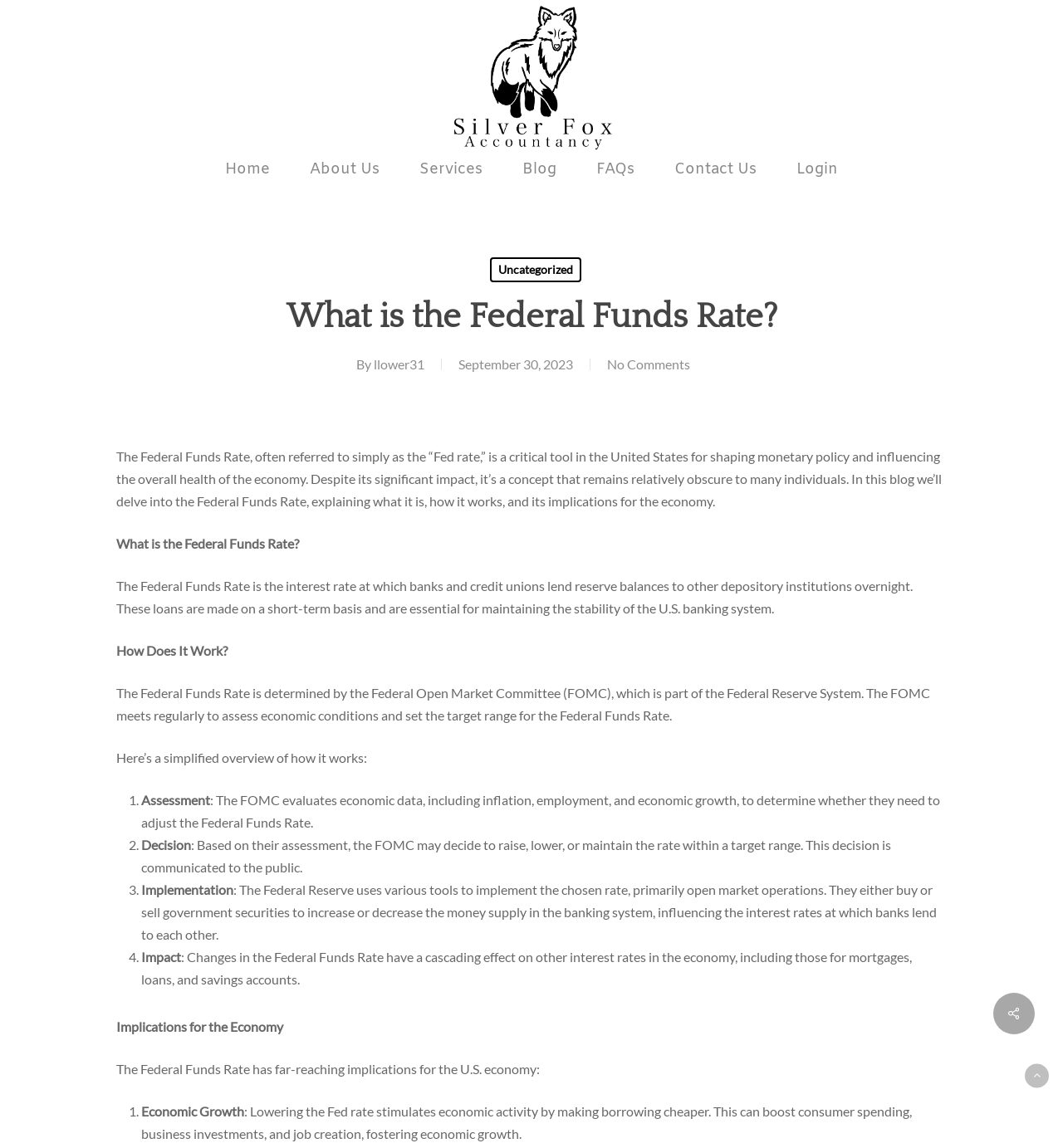How does the Federal Funds Rate affect the economy?
Please give a detailed and elaborate answer to the question.

The question is asking about the impact of the Federal Funds Rate on the economy. According to the webpage, the Federal Funds Rate has far-reaching implications for the U.S. economy, including stimulating economic activity, boosting consumer spending, business investments, and job creation. This information is provided in the fifth paragraph of the webpage.